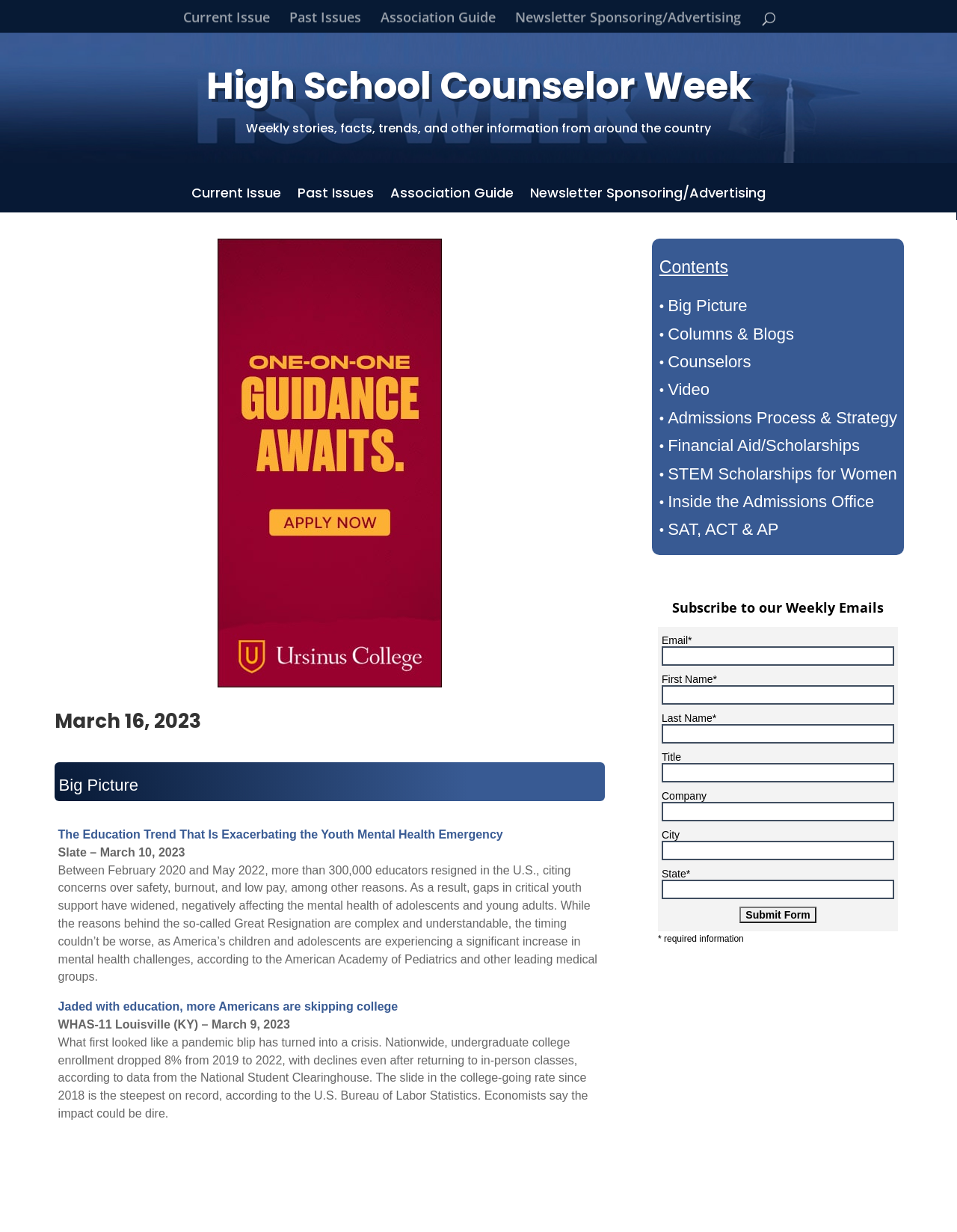Identify the coordinates of the bounding box for the element that must be clicked to accomplish the instruction: "Read about the education trend that is exacerbating the youth mental health emergency".

[0.061, 0.672, 0.526, 0.682]